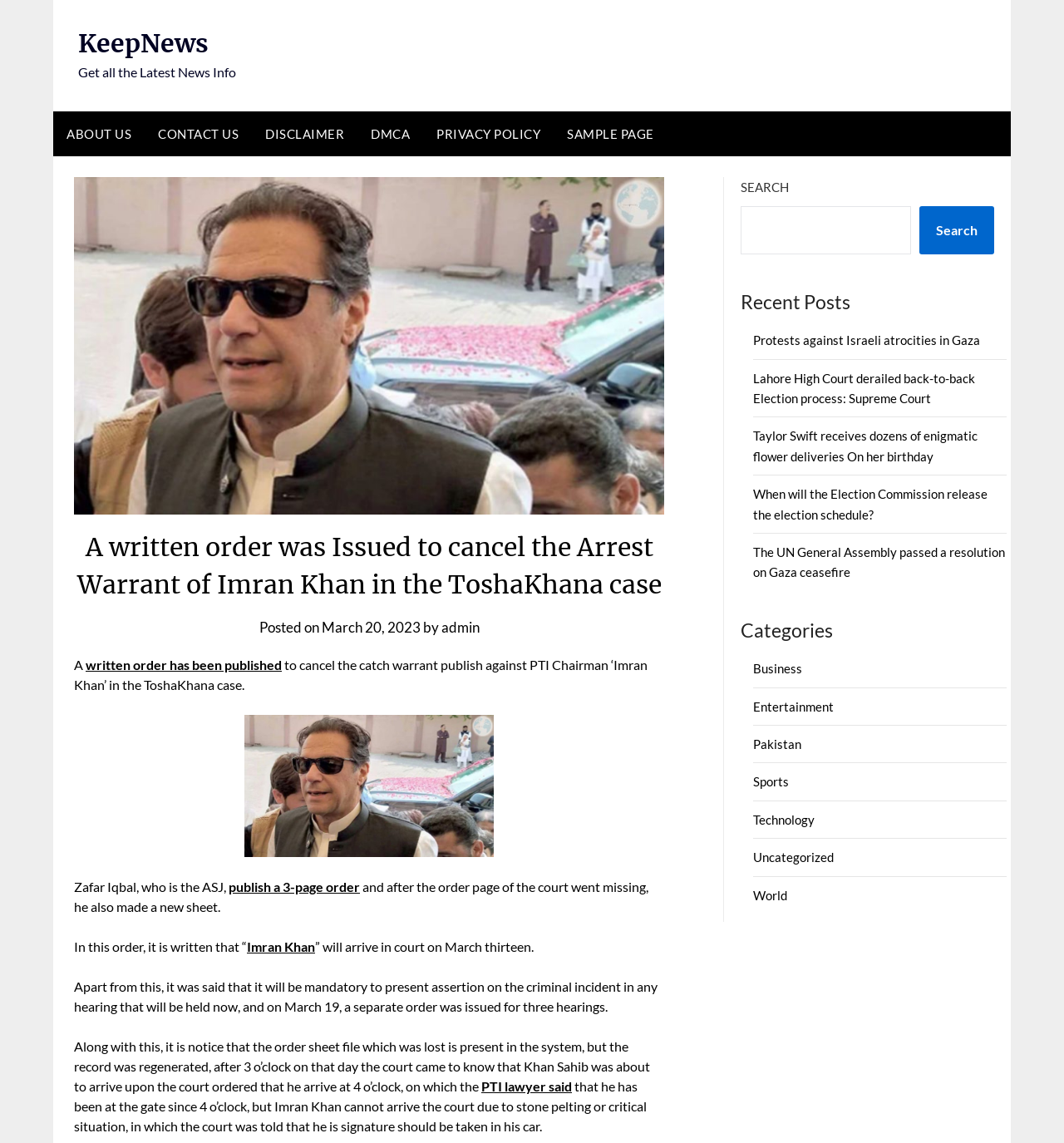Identify the bounding box coordinates for the region to click in order to carry out this instruction: "View the DISCLAIMER". Provide the coordinates using four float numbers between 0 and 1, formatted as [left, top, right, bottom].

[0.237, 0.097, 0.336, 0.137]